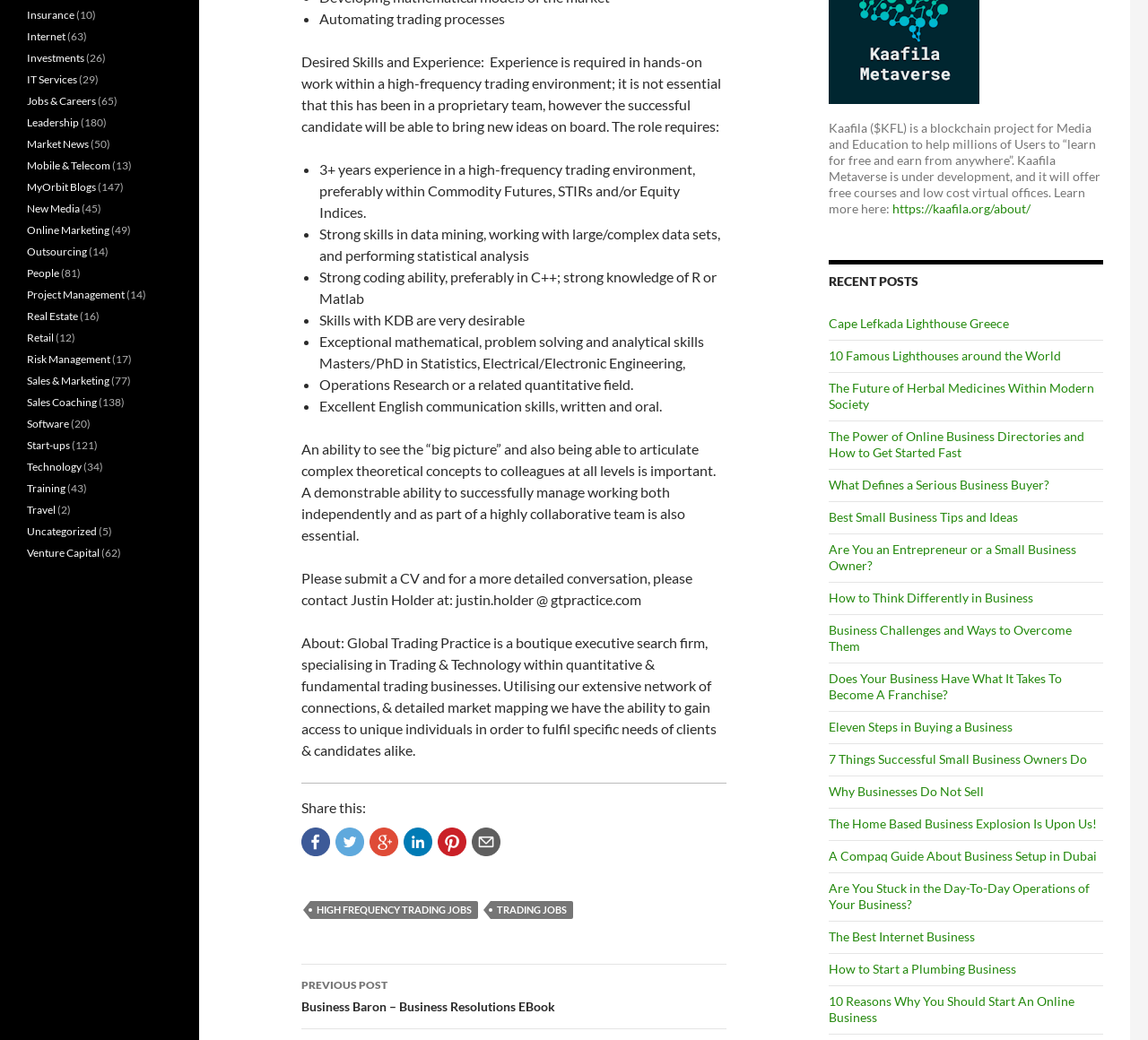Bounding box coordinates must be specified in the format (top-left x, top-left y, bottom-right x, bottom-right y). All values should be floating point numbers between 0 and 1. What are the bounding box coordinates of the UI element described as: title="Click to share on Facebook"

[0.262, 0.796, 0.288, 0.823]